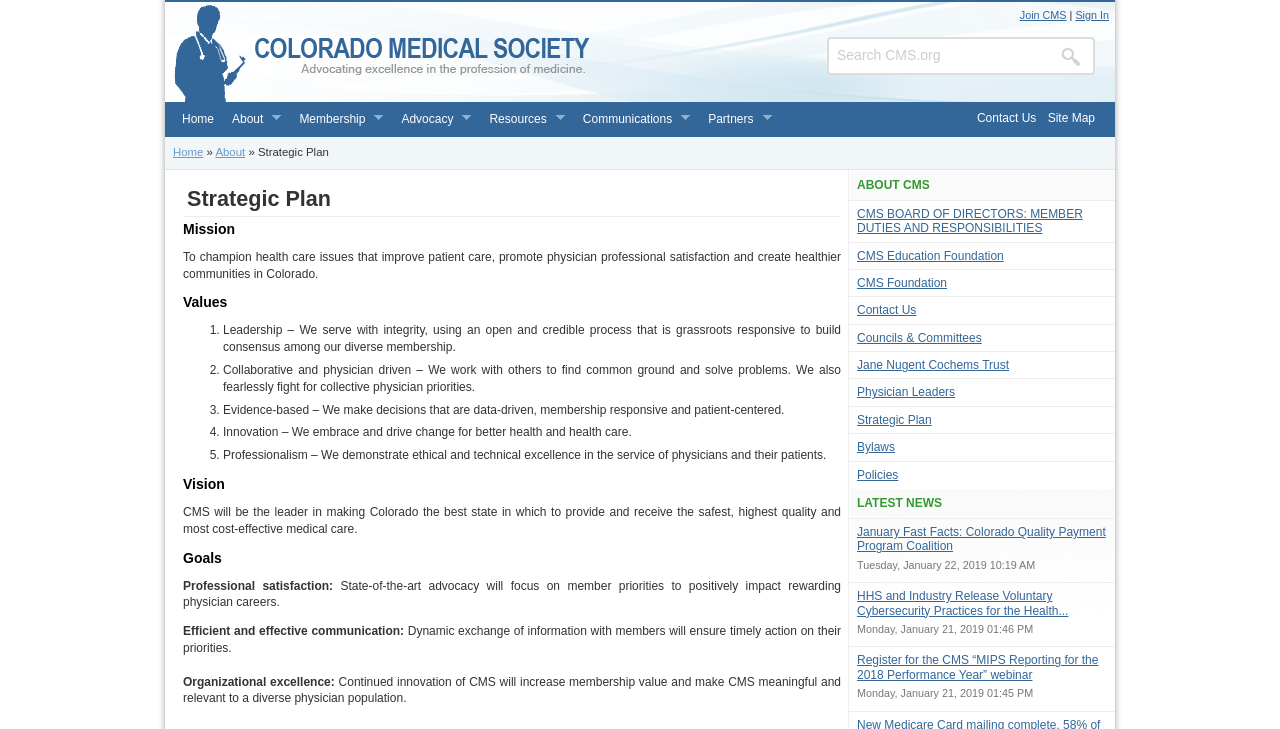How can I contact the organization?
Using the image as a reference, answer the question in detail.

The organization provides a 'Contact Us' link element at the top and bottom of the webpage, which allows users to get in touch with them.